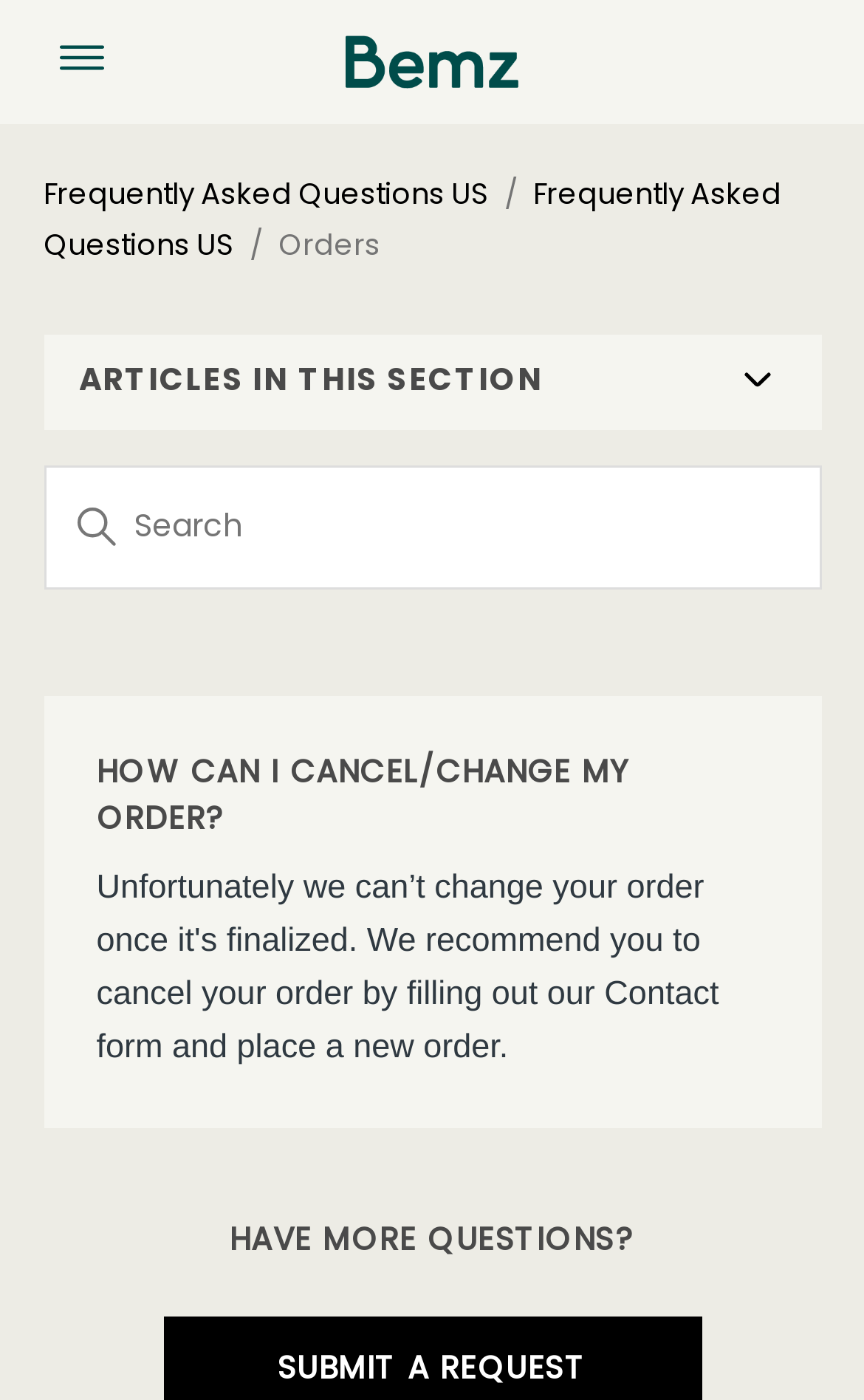Create a full and detailed caption for the entire webpage.

The webpage is a FAQ page titled "How can I cancel/change my order? – Frequently Asked Questions US". At the top left, there is a small button with an accompanying image. Below it, there is a link to the "Frequently Asked Questions US Help Center home page" with an image. 

To the right of the link, there is a list of three items: "Frequently Asked Questions US", "Frequently Asked Questions US", and "Orders". Each item has a corresponding link.

Below the list, there is a section titled "ARTICLES IN THIS SECTION" with a button that can be expanded. Within this section, there is a search bar with a search box and a small image. 

The main content of the page starts with a heading "HOW CAN I CANCEL/CHANGE MY ORDER?" followed by a block of text, which is not provided in the accessibility tree. At the bottom of the page, there is a static text "HAVE MORE QUESTIONS?".